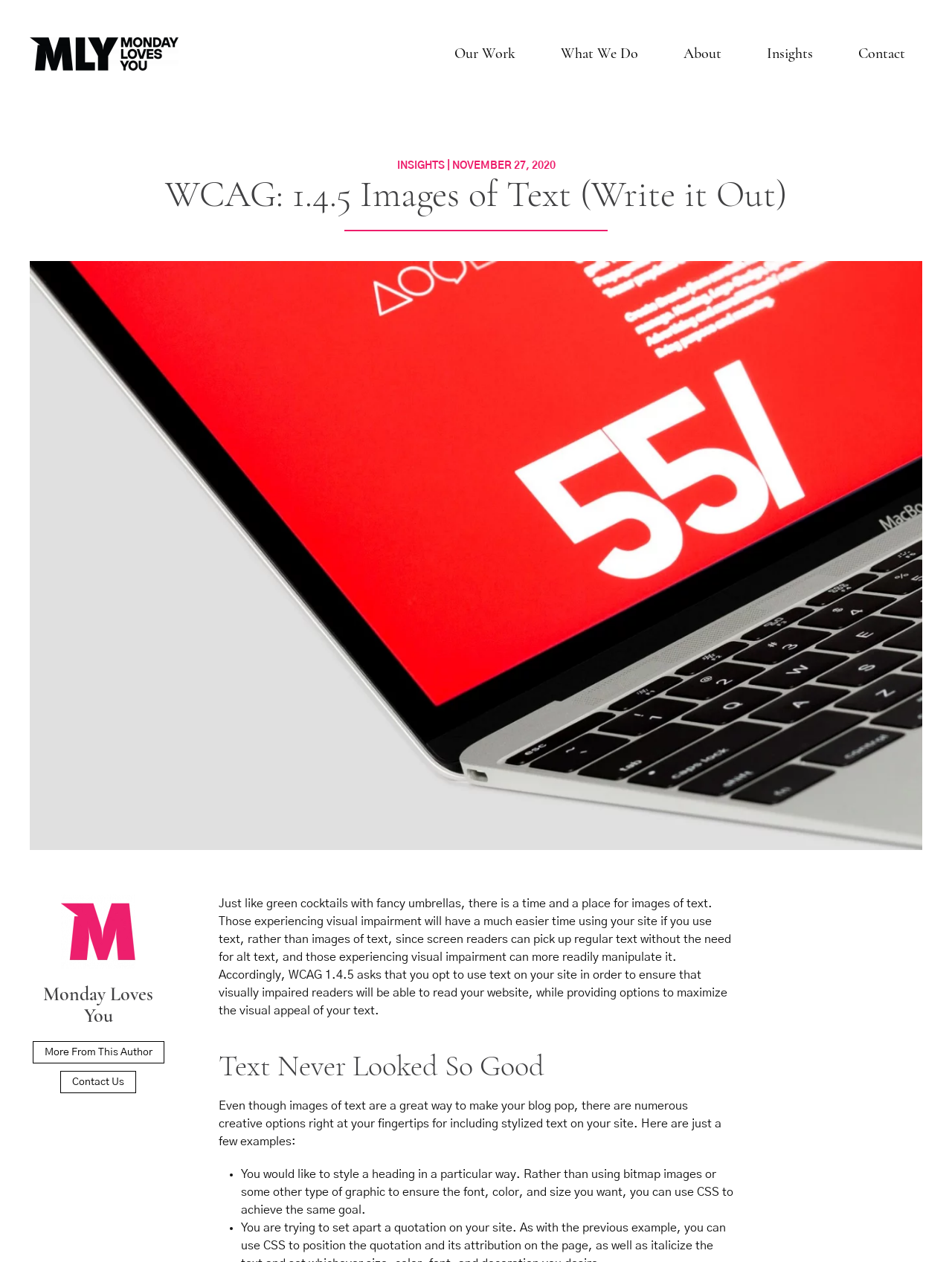Explain the features and main sections of the webpage comprehensively.

This webpage is about the importance of using text instead of images of text on websites, specifically in the context of accessibility for visually impaired users. At the top left corner, there is a link to "Back to home" accompanied by an image of "MLY Home". Next to it, there are several links to different sections of the website, including "Our Work", "What We Do", "About", "Insights", and "Contact".

Below these links, there is a heading "WCAG: 1.4.5 Images of Text (Write it Out)" followed by a horizontal separator. The main content of the page starts with a heading "Monday Loves You" at the top left corner. Below it, there is a link to "More From This Author" and another link to "Contact Us".

The main article begins with a paragraph of text explaining the importance of using text instead of images of text on websites, citing the benefits for visually impaired users. This paragraph is followed by a heading "Text Never Looked So Good" and another paragraph discussing creative options for including stylized text on websites.

The page then presents a list of examples, marked with bullet points, explaining how to style headings using CSS instead of images. There are two list items, each describing a way to achieve a specific font, color, and size using CSS. Overall, the webpage is focused on promoting accessibility and providing guidance on how to create visually appealing text on websites.